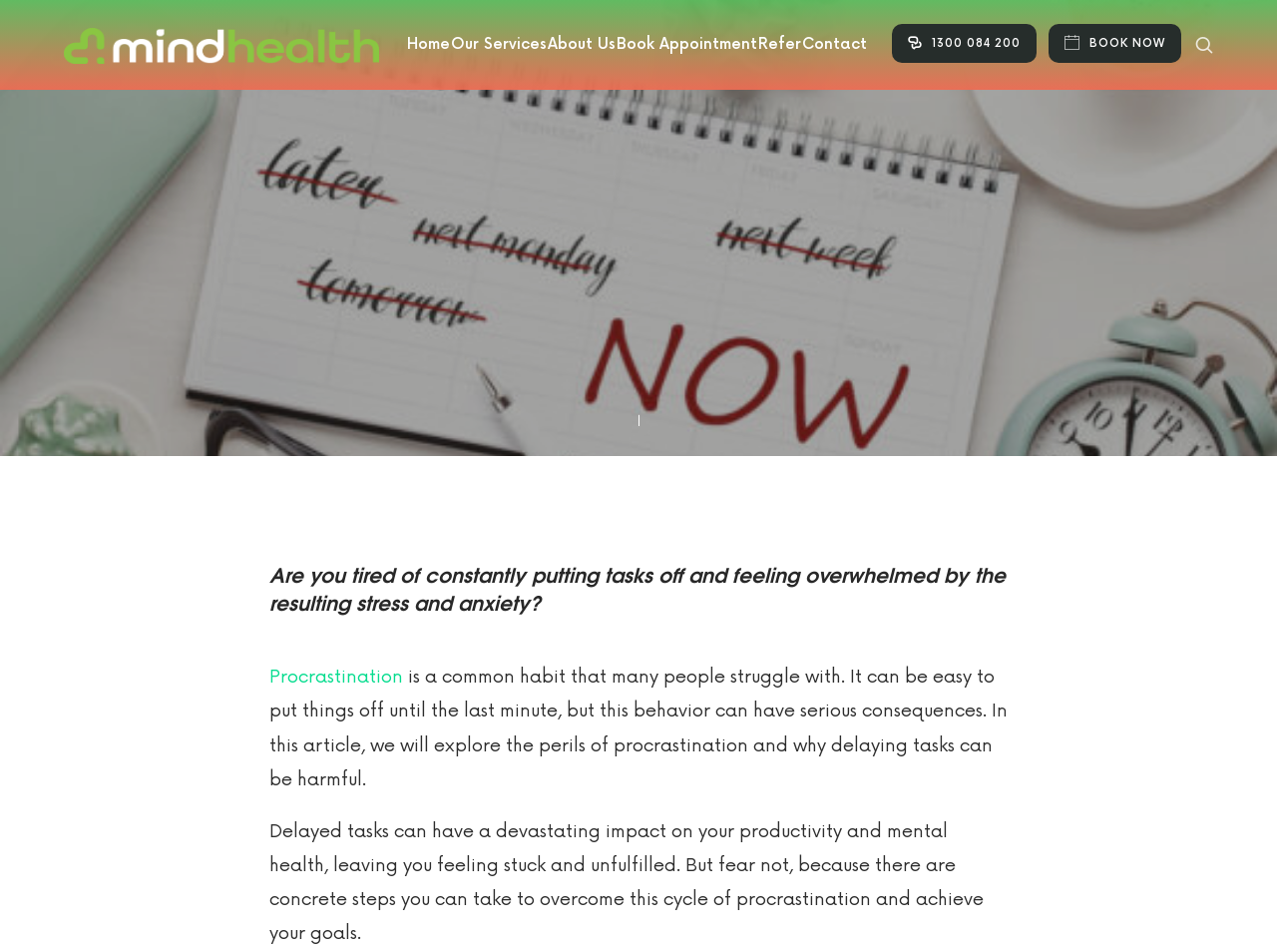Please locate the bounding box coordinates of the element that should be clicked to achieve the given instruction: "Read the article about procrastination".

[0.211, 0.699, 0.789, 0.83]